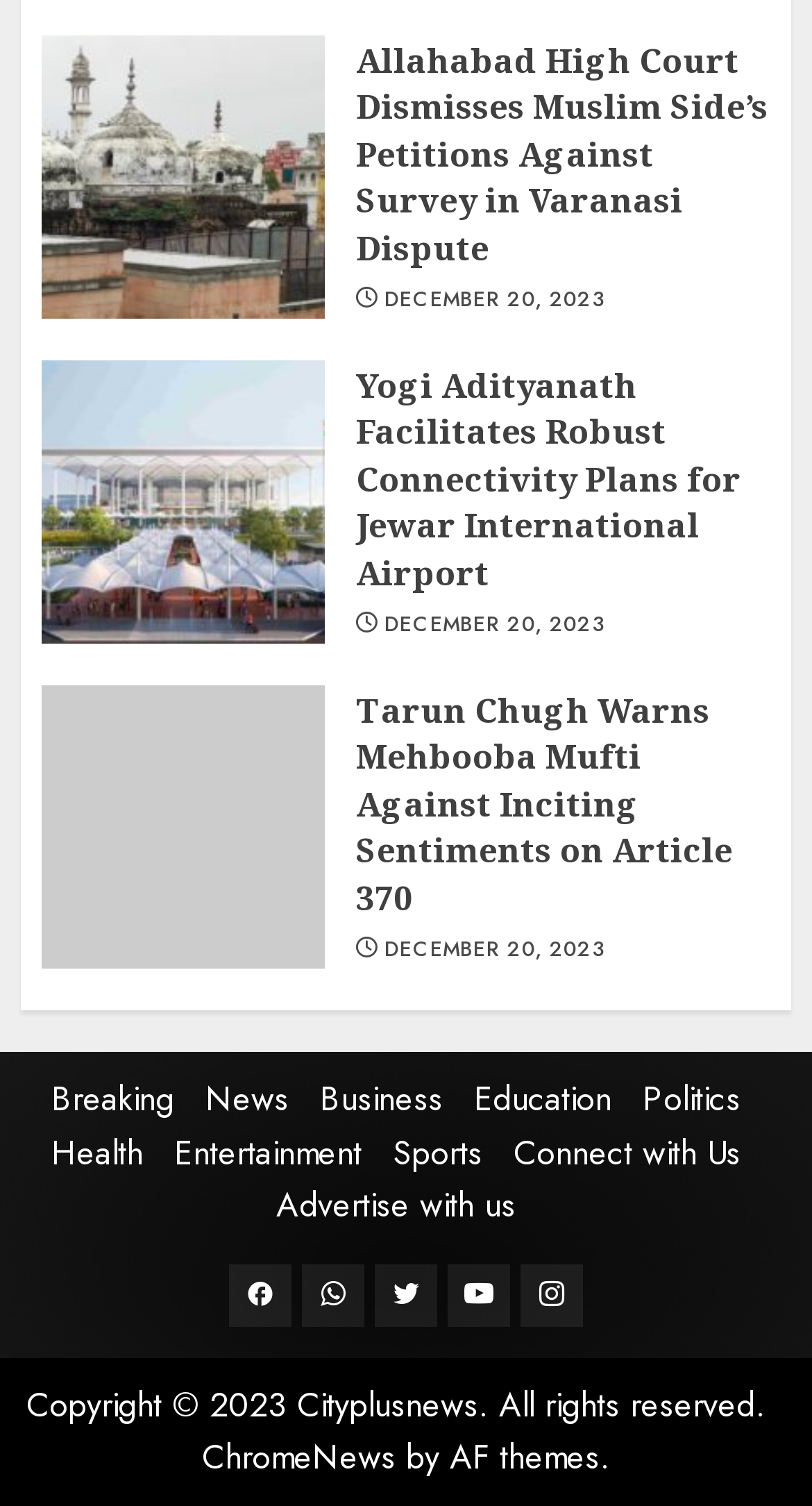What is the name of the website?
Please look at the screenshot and answer using one word or phrase.

Cityplusnews